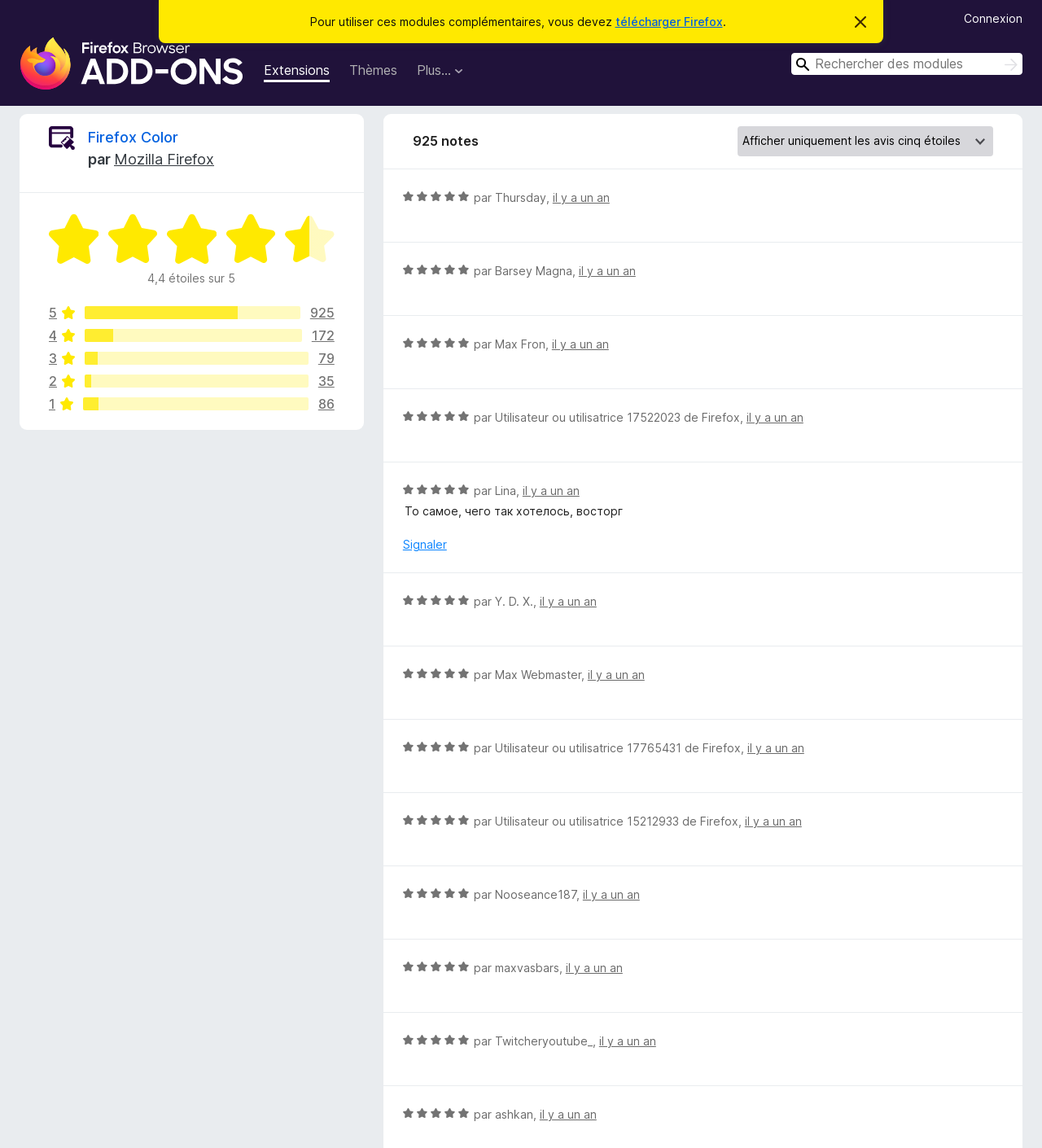Can you show the bounding box coordinates of the region to click on to complete the task described in the instruction: "Explore the 'Writing Tips' section"?

None